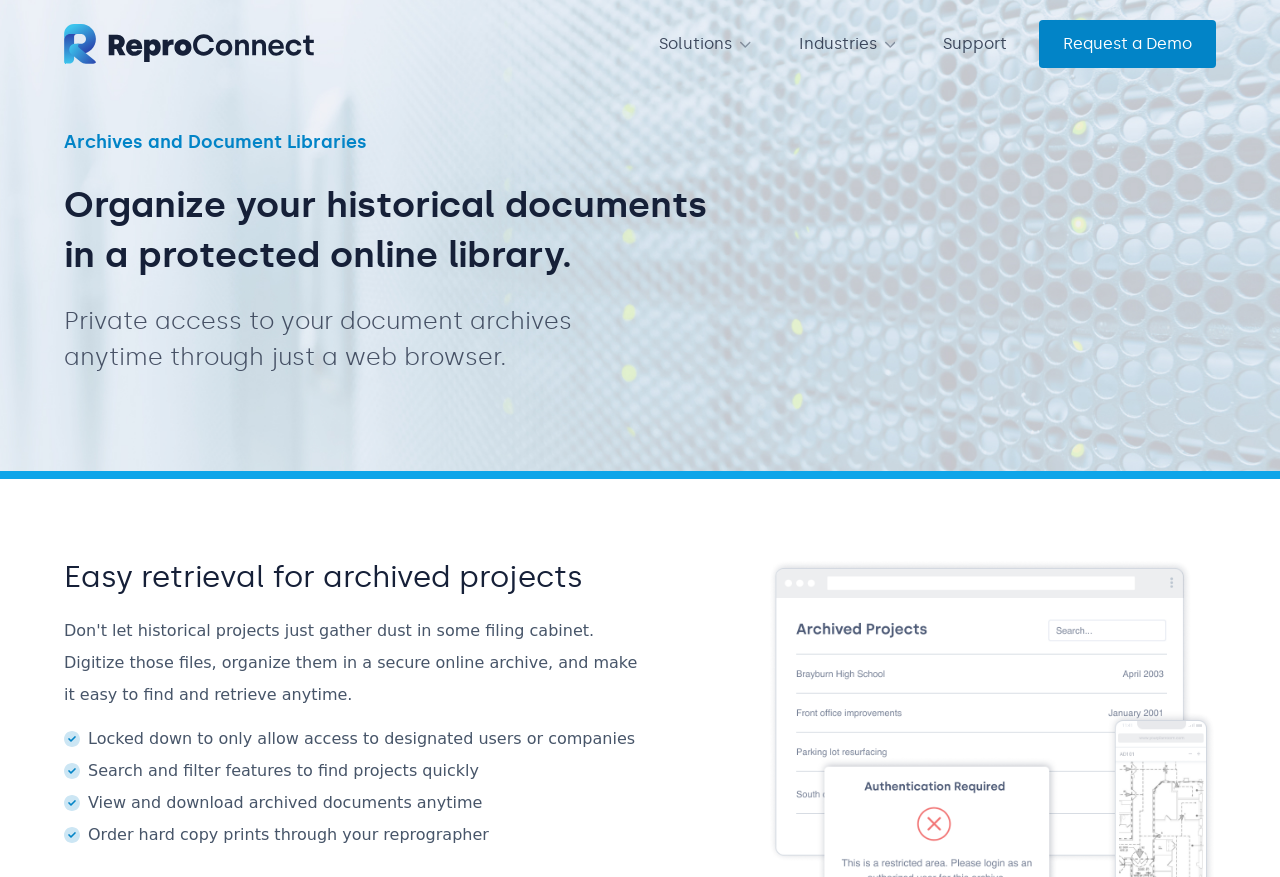Can users order physical copies of archived documents? From the image, respond with a single word or brief phrase.

Yes